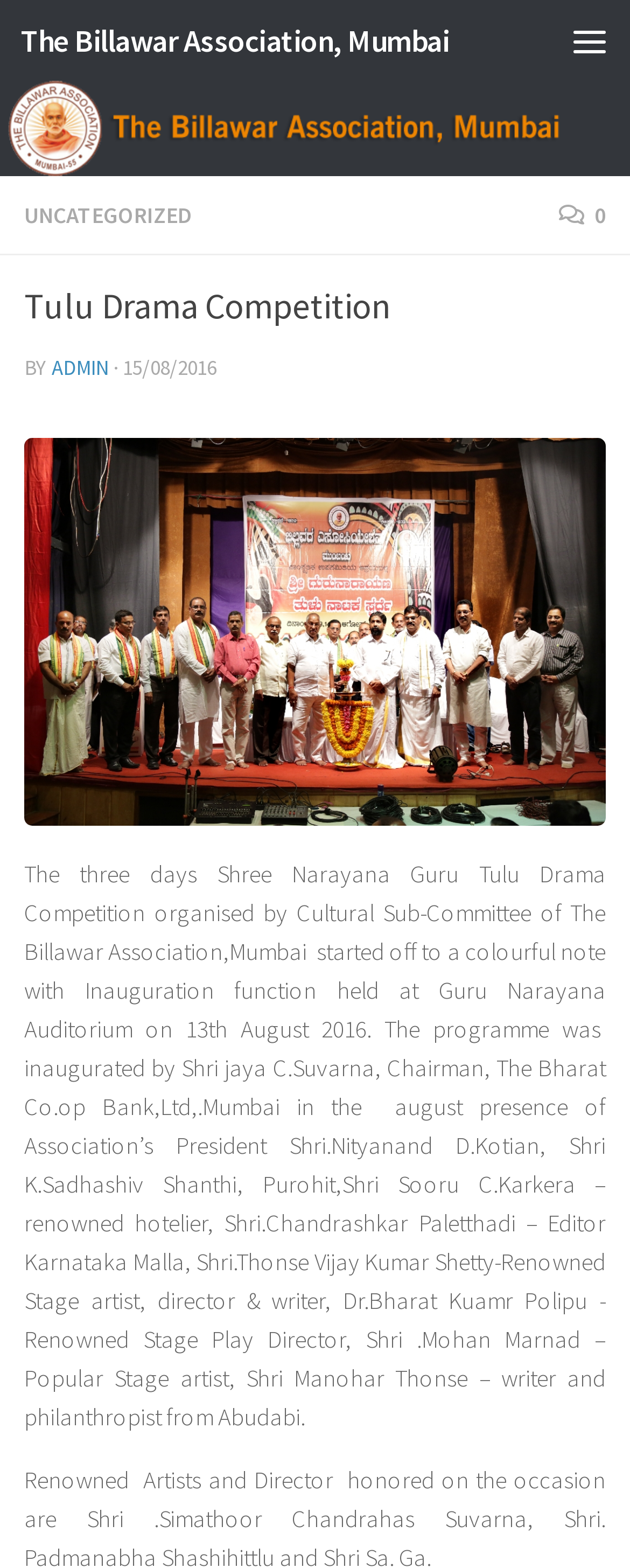Give a short answer to this question using one word or a phrase:
Who is the chairman of The Bharat Co.op Bank, Ltd., Mumbai?

Shri Jaya C. Suvarna